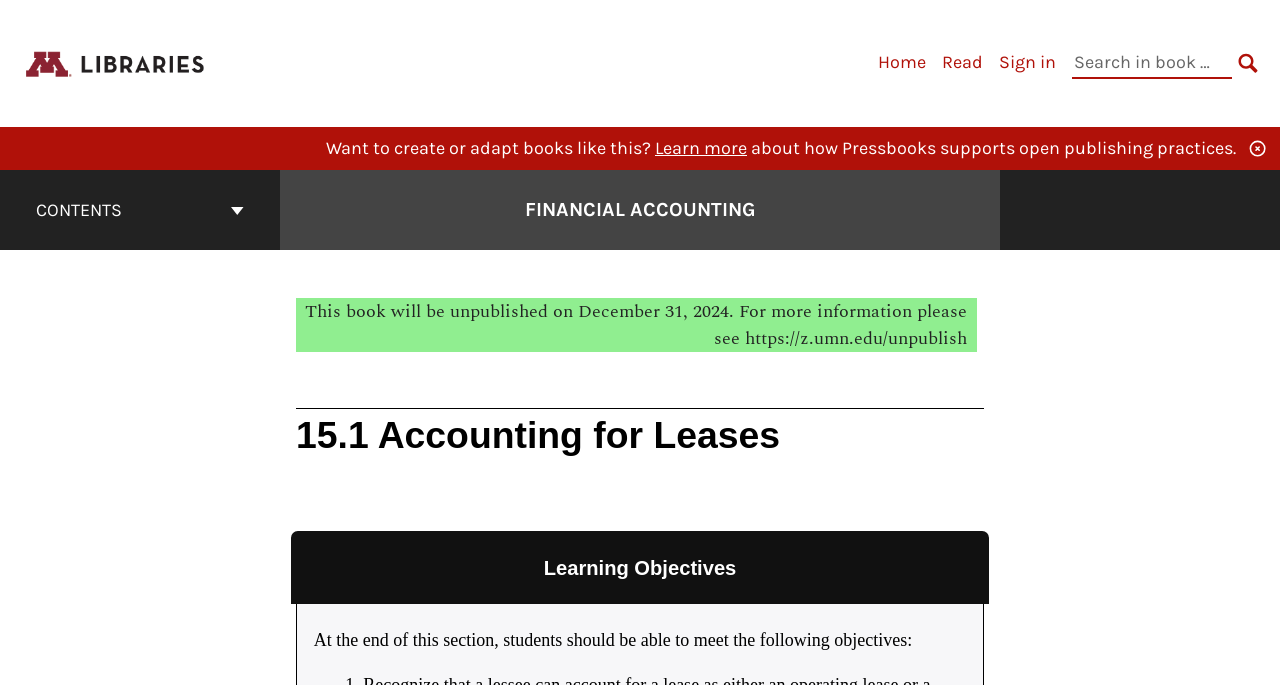Determine the bounding box coordinates of the clickable region to carry out the instruction: "Expand the Book Contents Navigation".

[0.003, 0.248, 0.216, 0.365]